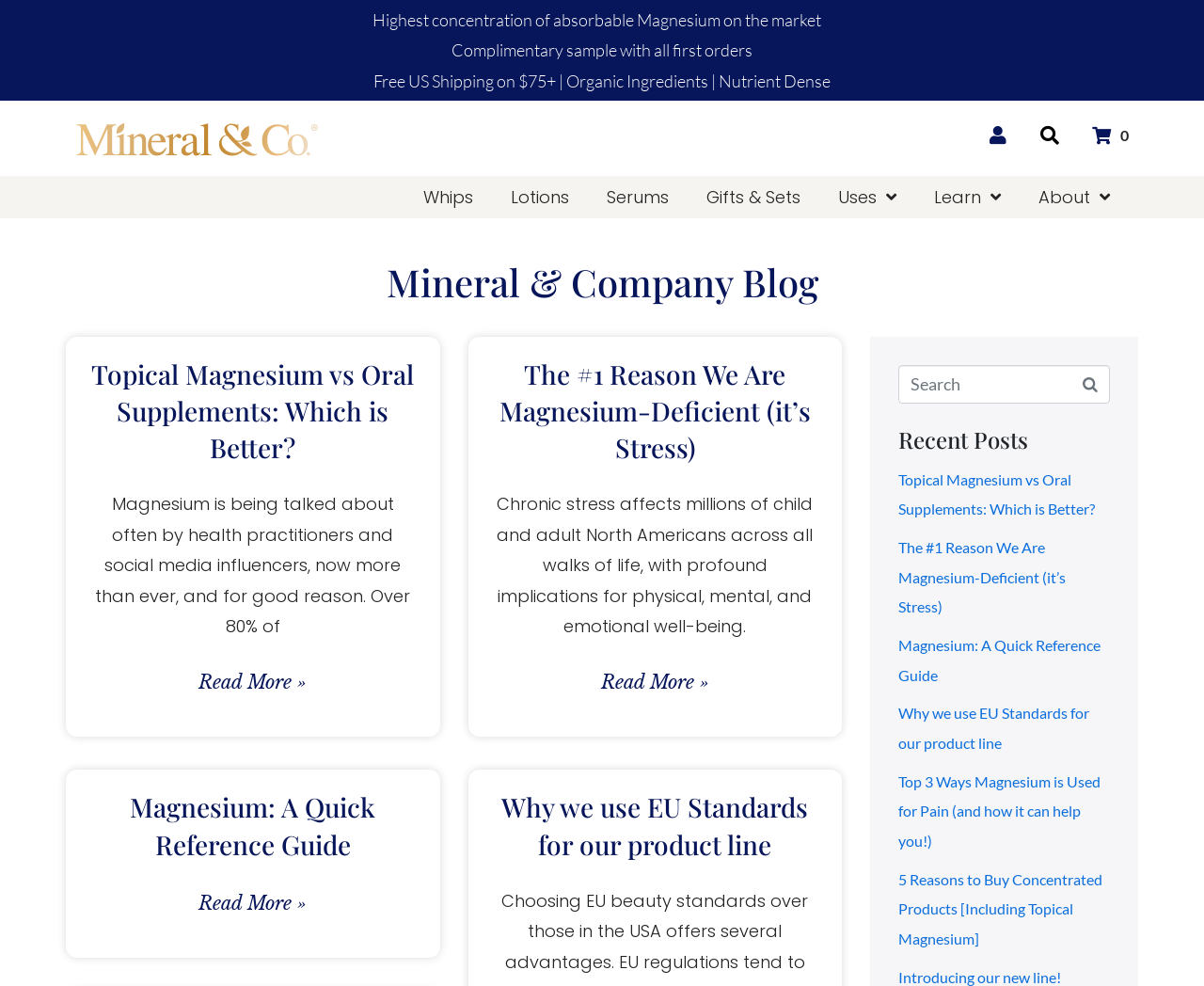Determine the bounding box coordinates of the clickable region to execute the instruction: "Search for a product". The coordinates should be four float numbers between 0 and 1, denoted as [left, top, right, bottom].

[0.746, 0.37, 0.922, 0.409]